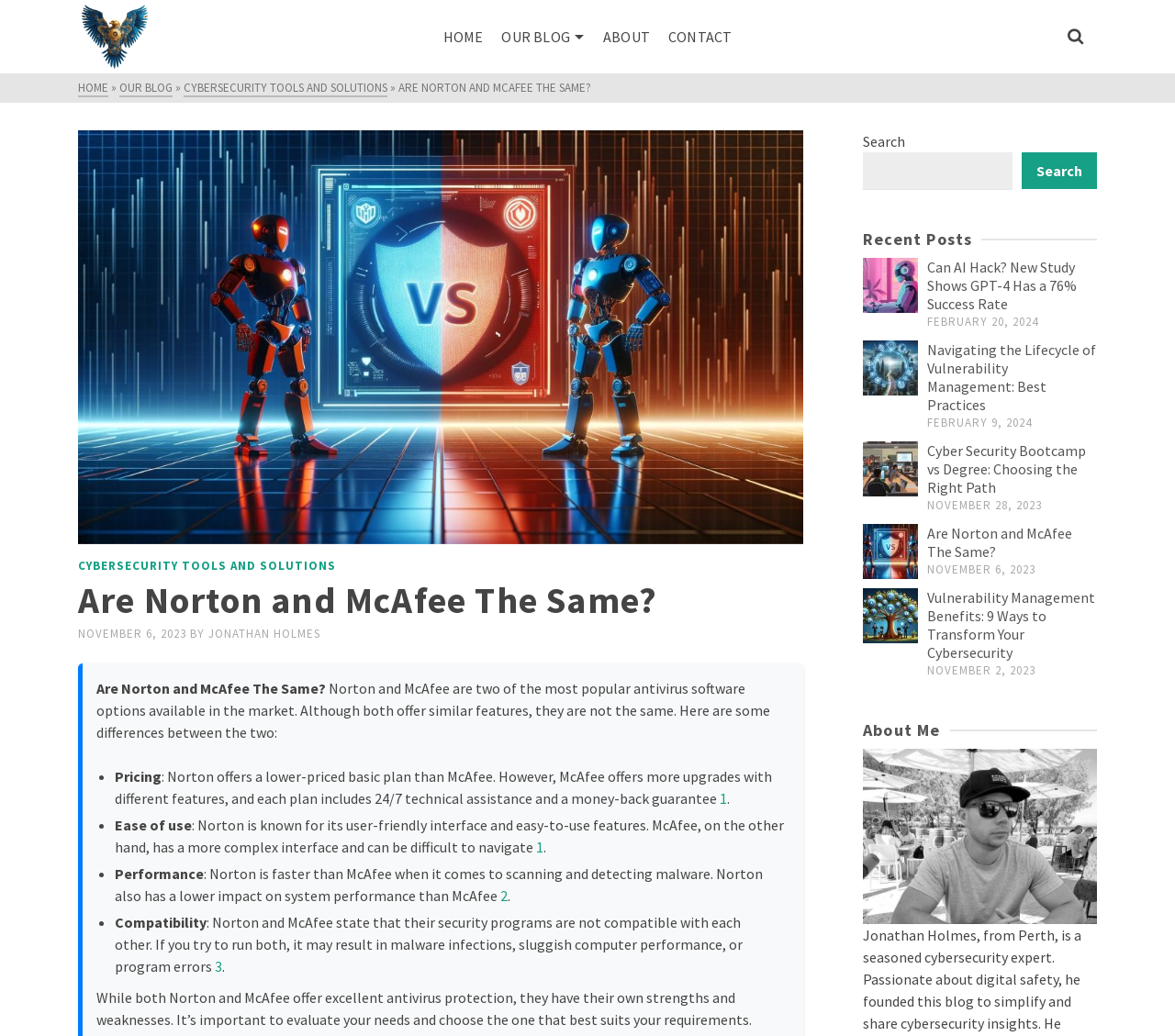Could you highlight the region that needs to be clicked to execute the instruction: "View tip on batting"?

None